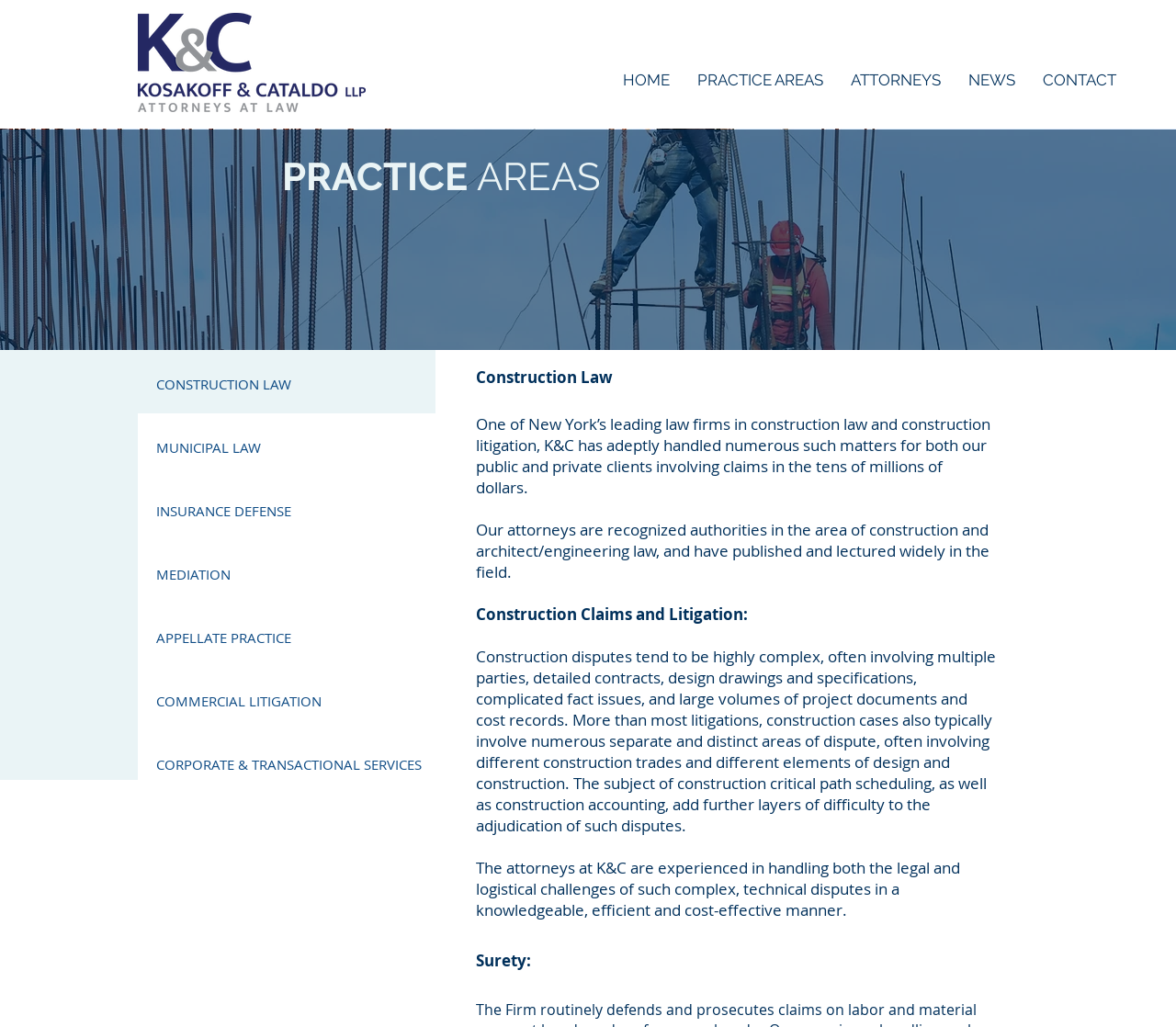Please locate the UI element described by "APPELLATE PRACTICE" and provide its bounding box coordinates.

[0.133, 0.597, 0.37, 0.645]